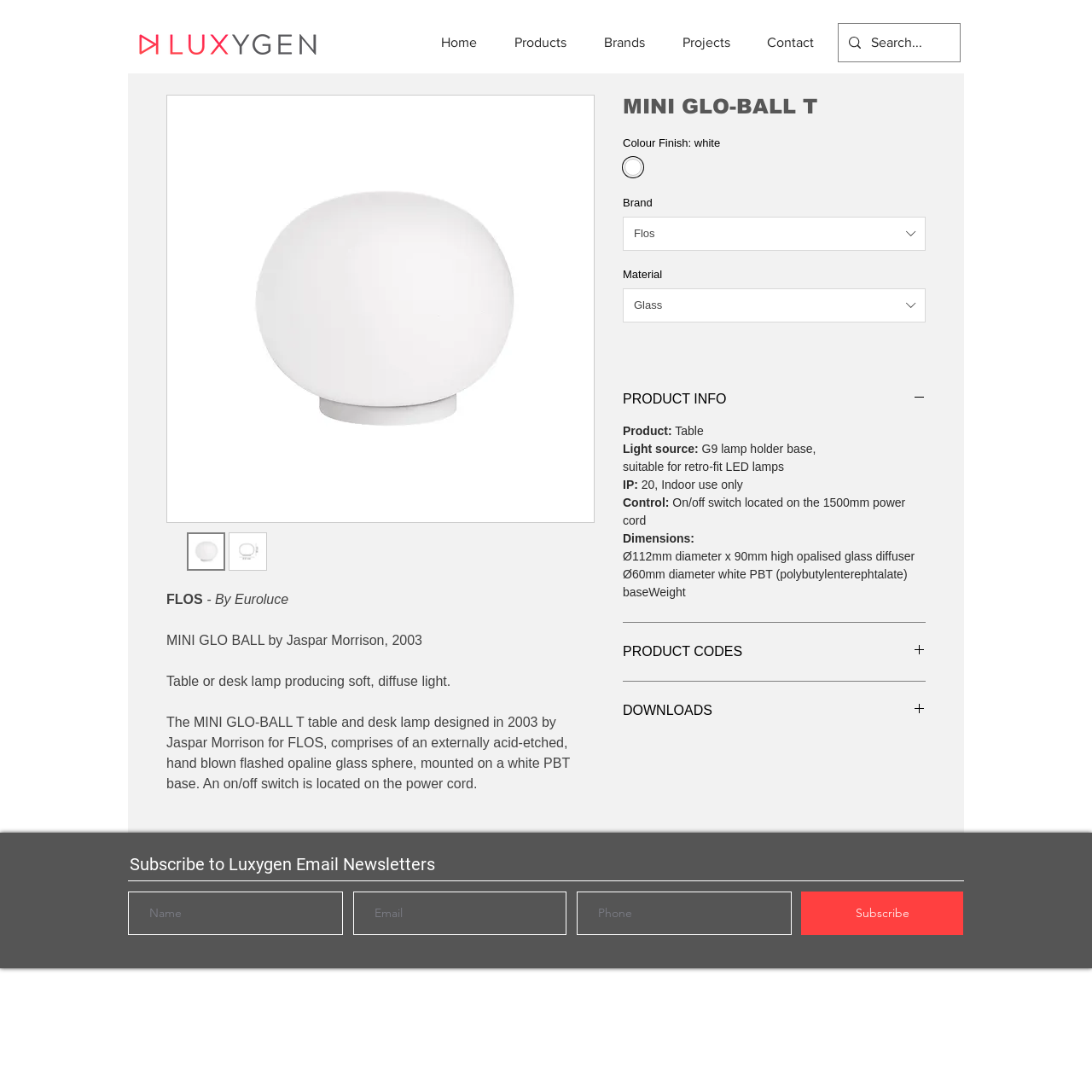Summarize the contents and layout of the webpage in detail.

The webpage is about a product called MINI GLO-BALL T, a table or desk lamp designed by Jaspar Morrison for FLOS. At the top left corner, there is a logo of Luxygen, and a navigation menu with links to Home, Products, Brands, Projects, and Contact. On the top right corner, there is a search bar with a magnifying glass icon.

The main content of the page is divided into two sections. The left section contains an image of the lamp, with a button to view a thumbnail of the product. Below the image, there are several paragraphs of text describing the product, including its features, materials, and dimensions.

The right section is organized into several categories, including Colour Finish, Brand, Material, and Product Info. Each category has a dropdown list or radio buttons to select options. There are also buttons to view more information about the product, including PRODUCT CODES and DOWNLOADS.

At the bottom of the page, there is a section to subscribe to Luxygen's email newsletters, with input fields for name, email, and phone number, and a subscribe button.

Throughout the page, there are several images, including the product image, thumbnails, and icons for the navigation menu and search bar. The overall layout is organized and easy to navigate, with clear headings and concise text.